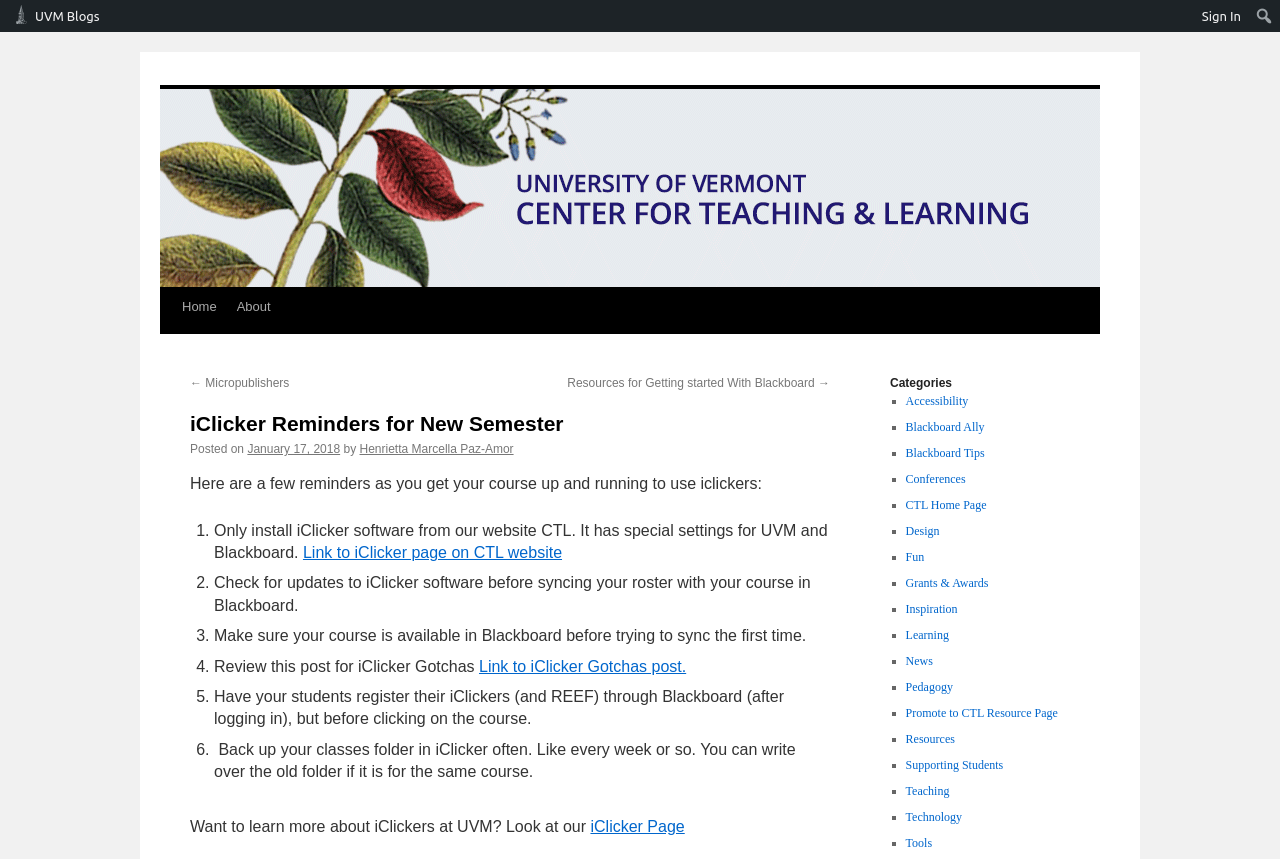Please find the bounding box coordinates of the clickable region needed to complete the following instruction: "Go to the home page". The bounding box coordinates must consist of four float numbers between 0 and 1, i.e., [left, top, right, bottom].

[0.134, 0.335, 0.177, 0.38]